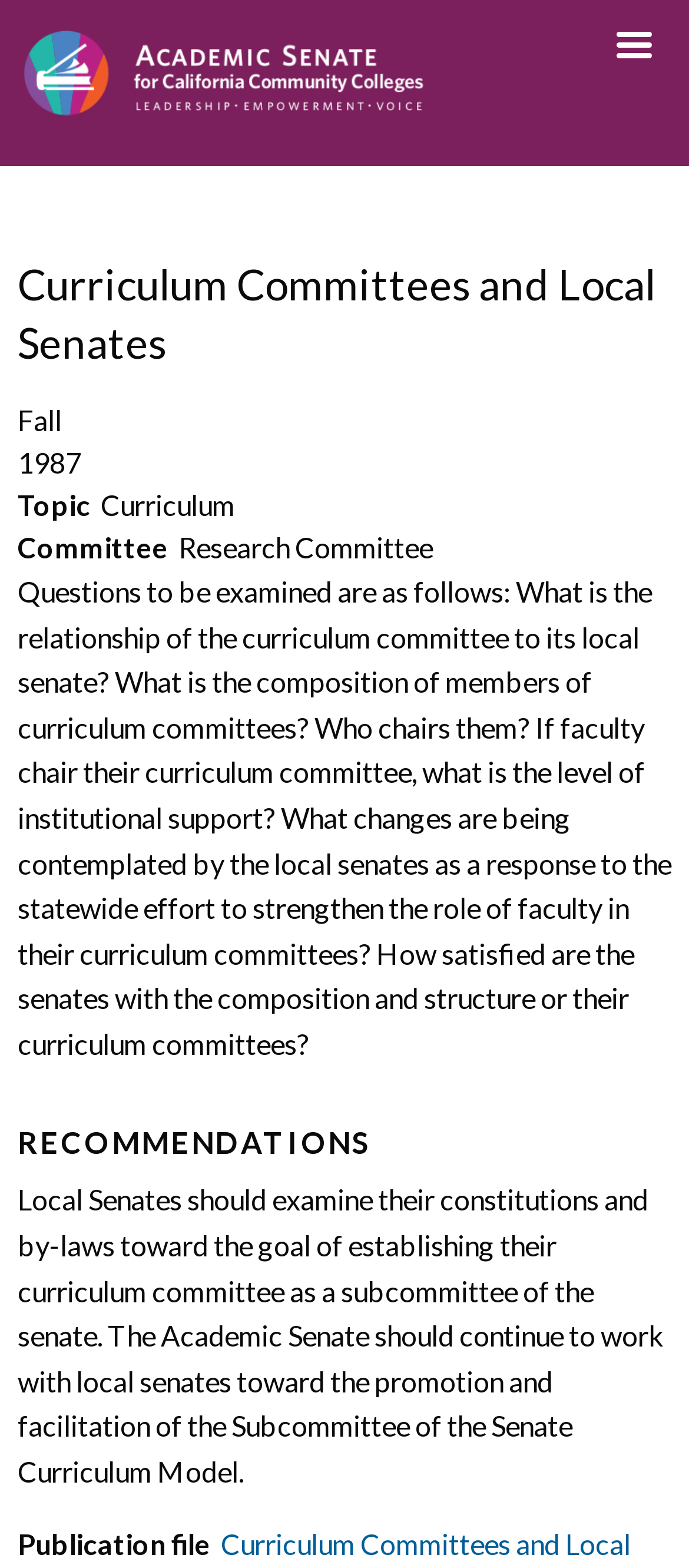Please identify the webpage's heading and generate its text content.

Curriculum Committees and Local Senates